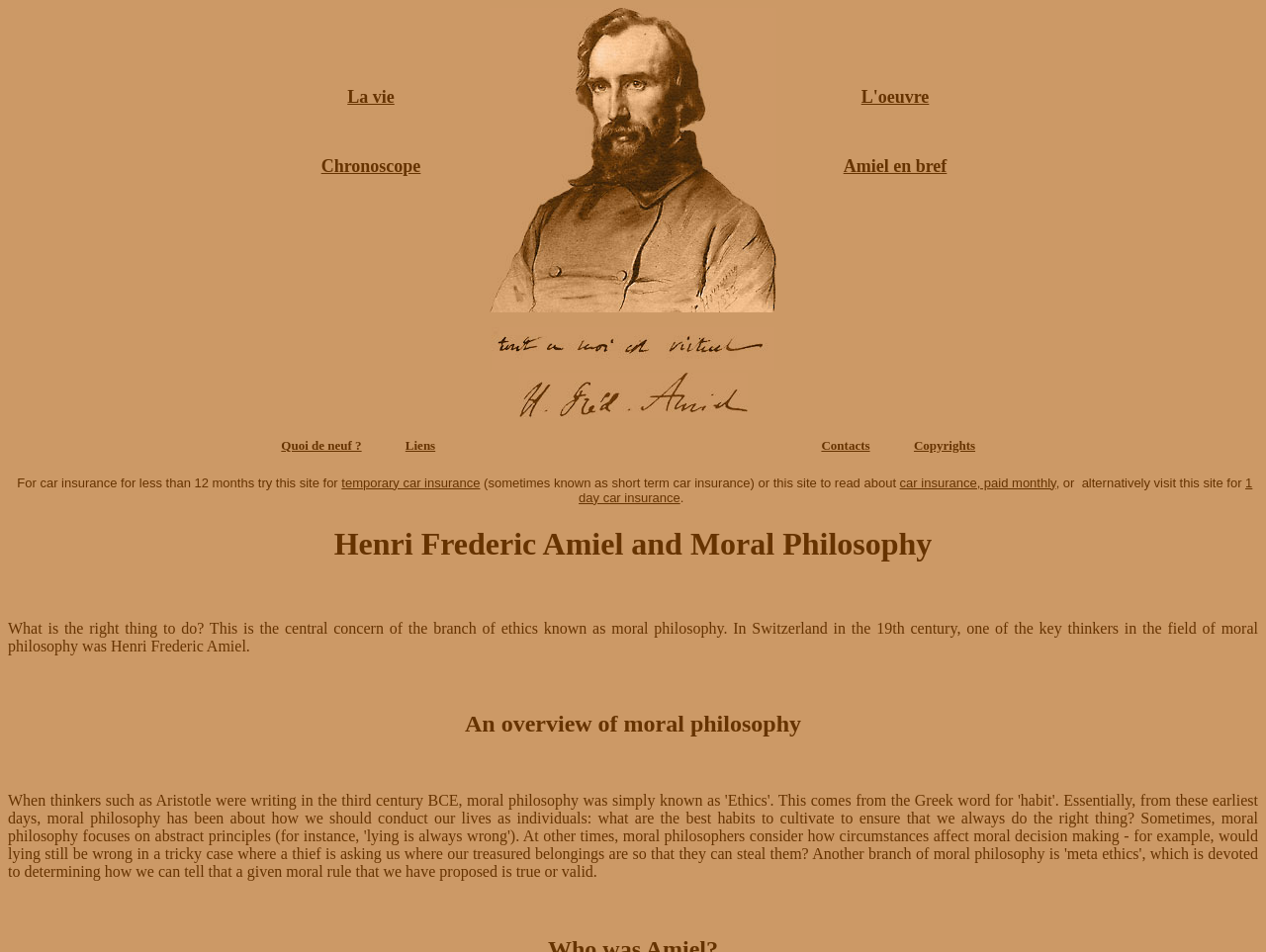Extract the bounding box coordinates for the UI element described as: "Copyrights".

[0.722, 0.458, 0.77, 0.475]